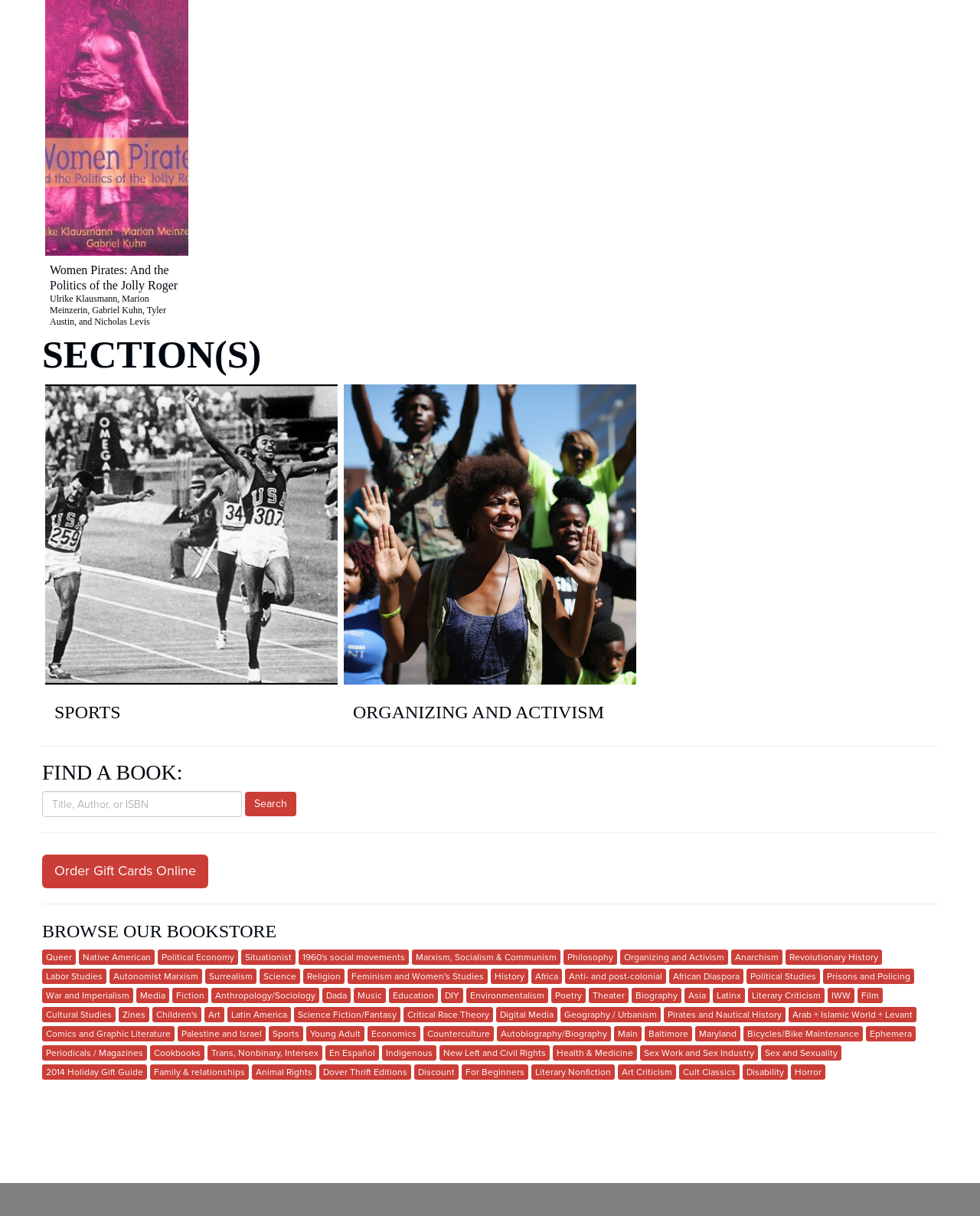Please analyze the image and provide a thorough answer to the question:
What is the search function for?

The search function, which consists of a textbox and a search button, is located below the 'FIND A BOOK:' heading and is intended for users to search for a book by title, author, or ISBN.